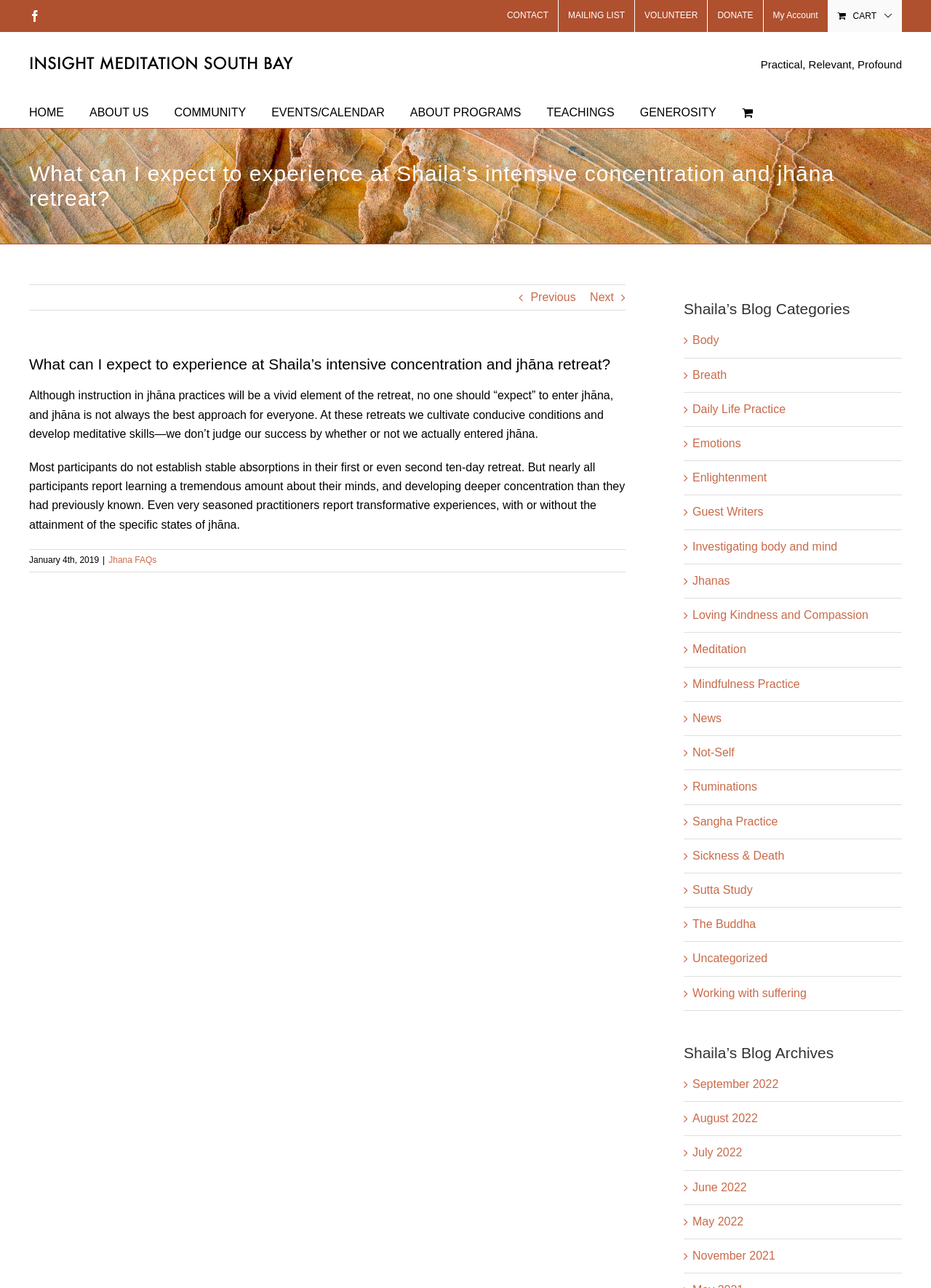Locate the bounding box coordinates of the element that needs to be clicked to carry out the instruction: "Search for something". The coordinates should be given as four float numbers ranging from 0 to 1, i.e., [left, top, right, bottom].

None